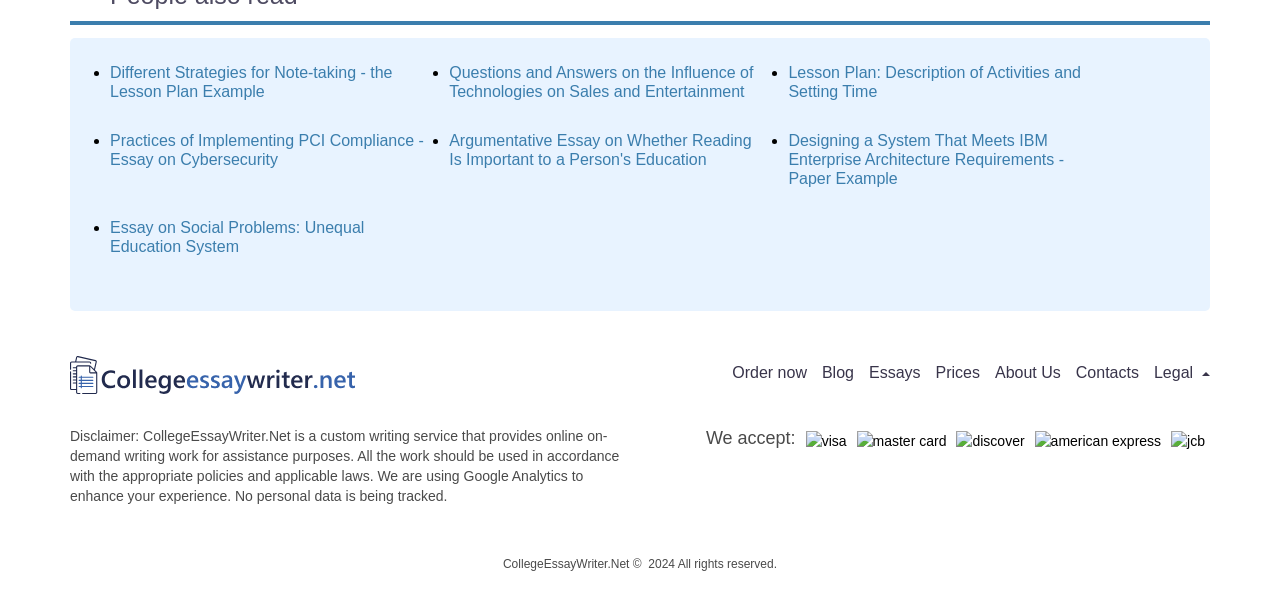Please locate the bounding box coordinates of the element that needs to be clicked to achieve the following instruction: "Click on the 'Log In' link". The coordinates should be four float numbers between 0 and 1, i.e., [left, top, right, bottom].

None